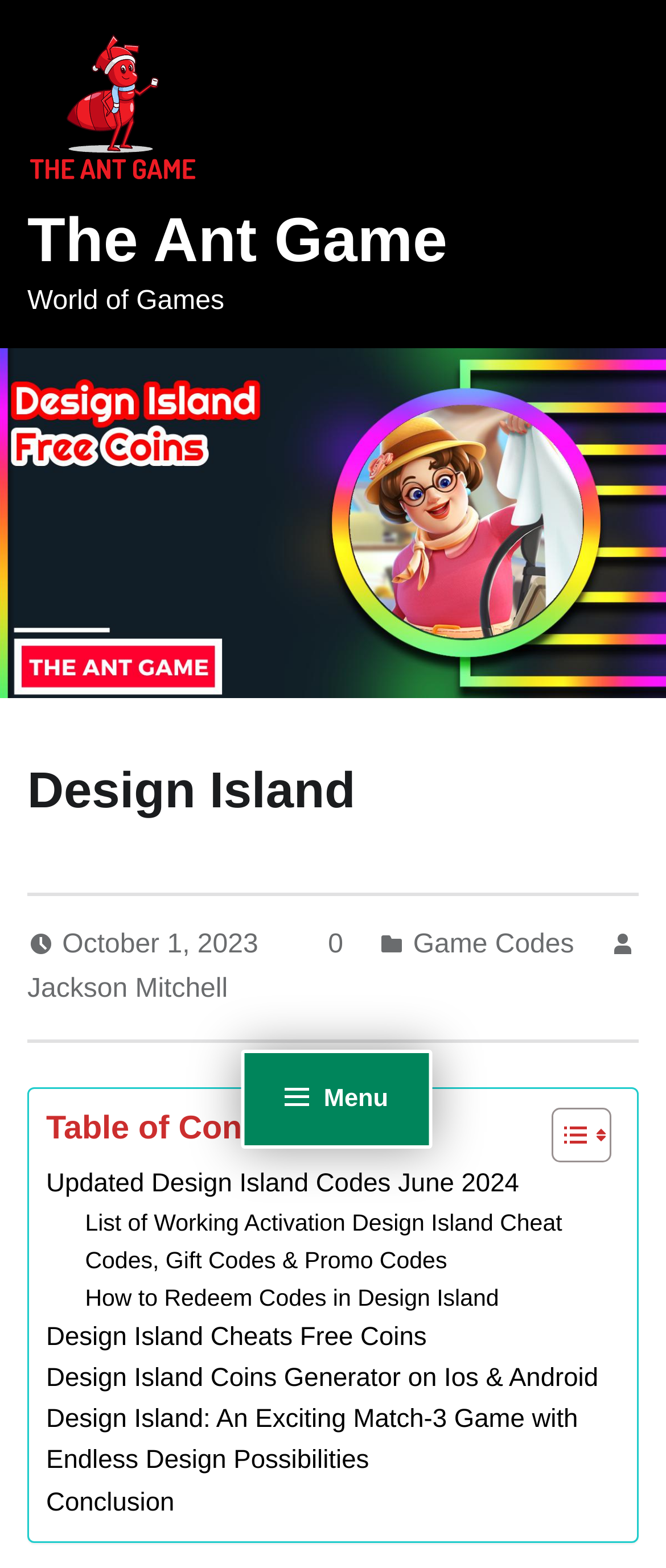Respond to the following query with just one word or a short phrase: 
What is the name of the game?

Design Island